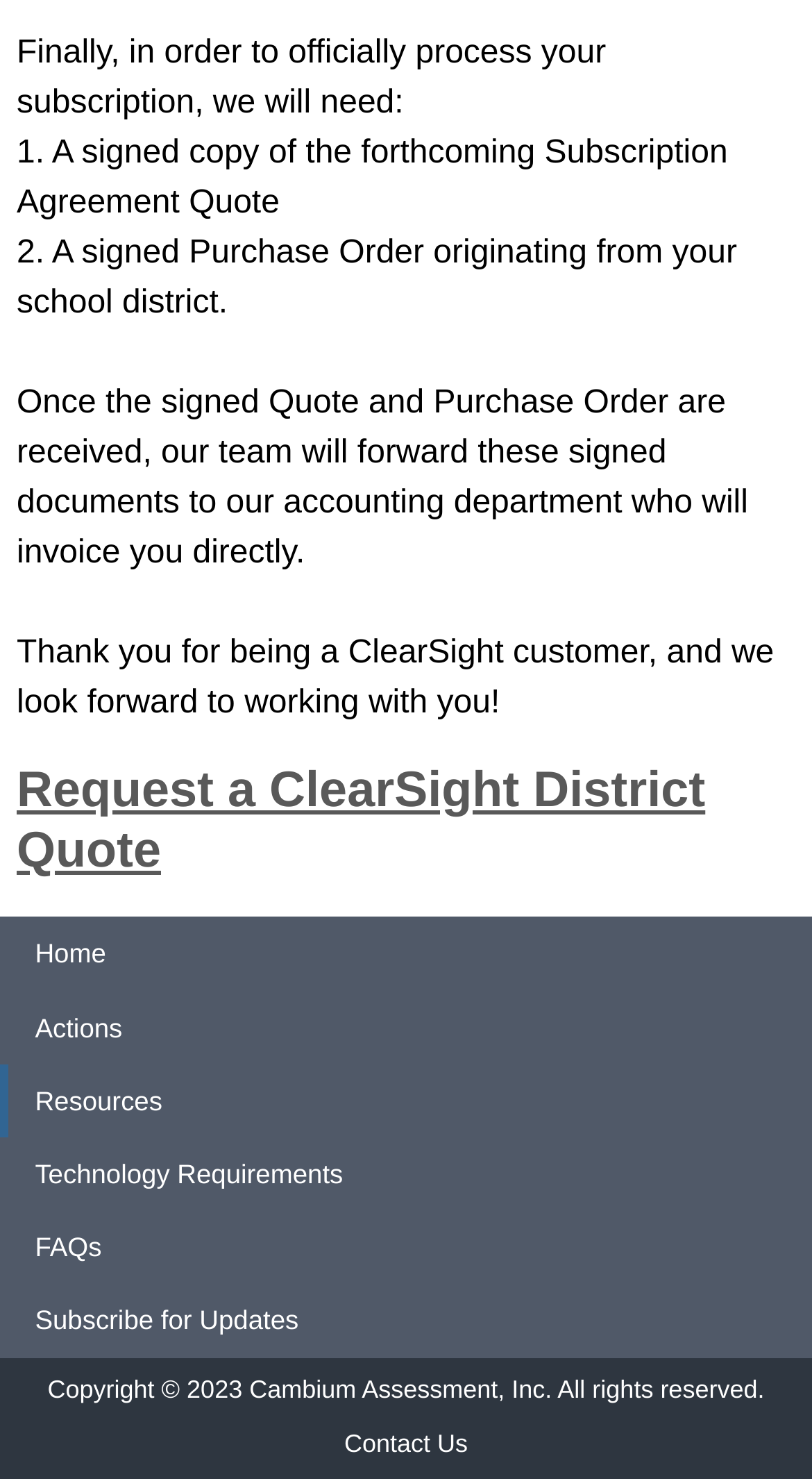Respond to the question below with a concise word or phrase:
Where can I find more information about the company?

Contact Us